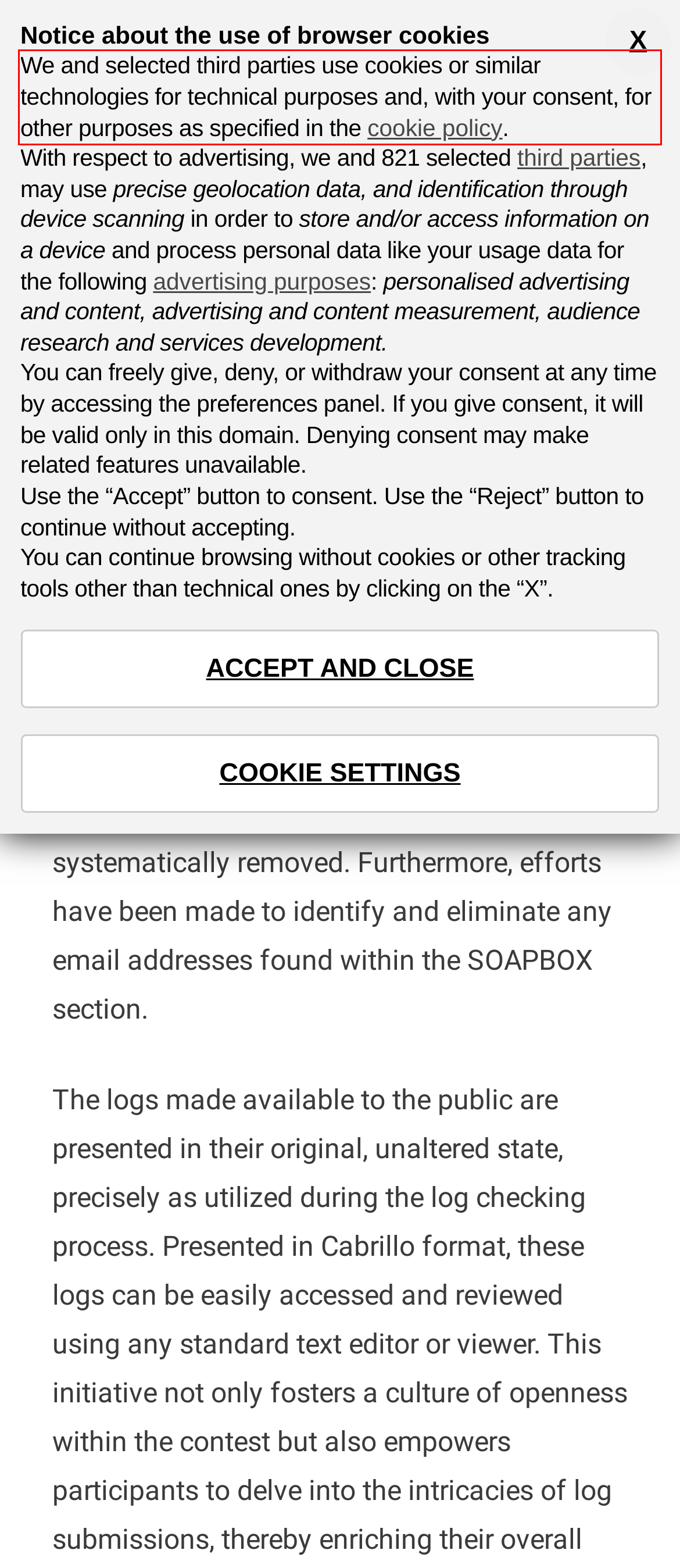You are looking at a screenshot of a webpage with a red rectangle bounding box. Use OCR to identify and extract the text content found inside this red bounding box.

We and selected third parties use cookies or similar technologies for technical purposes and, with your consent, for other purposes as specified in the cookie policy.